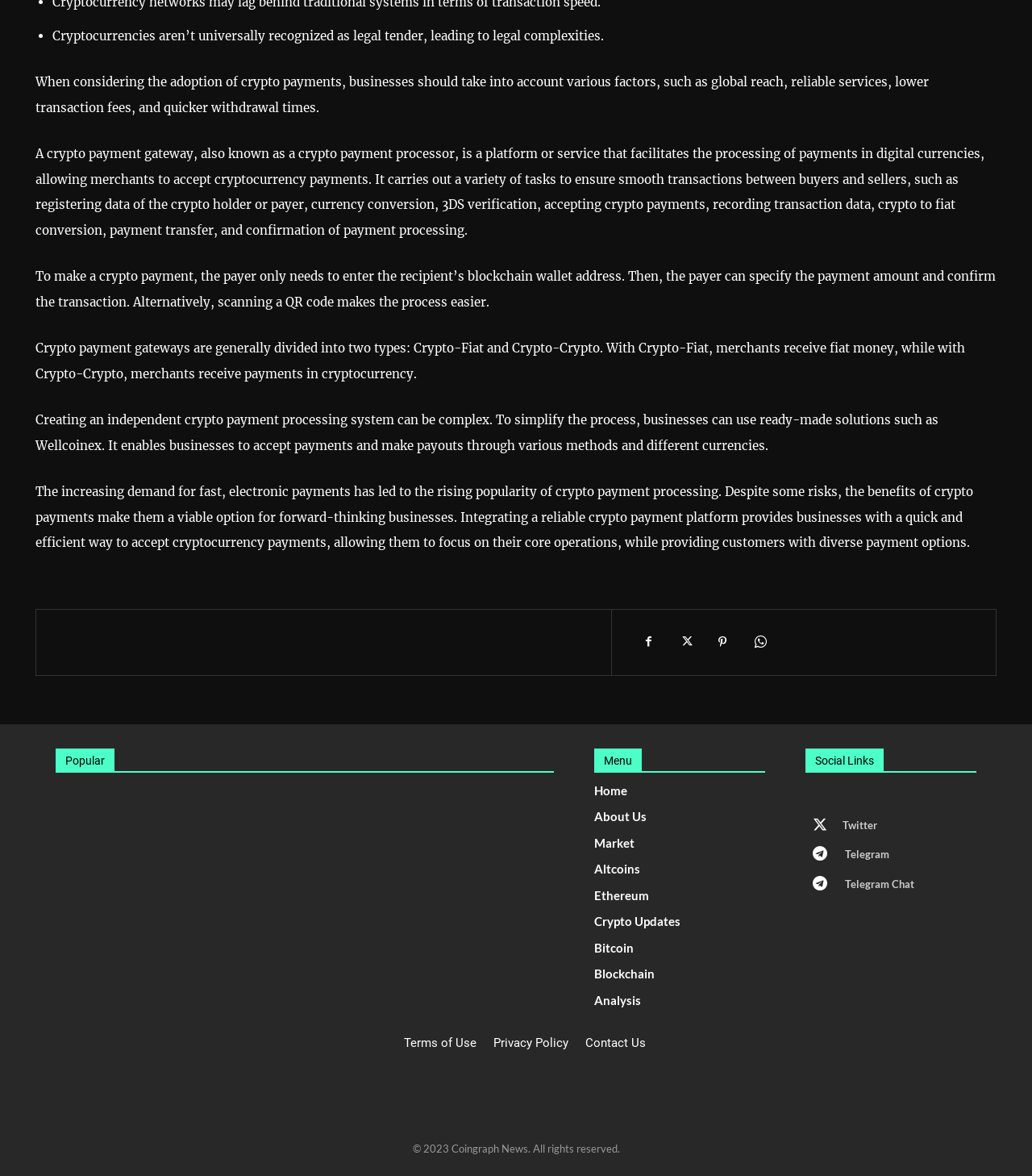Pinpoint the bounding box coordinates of the clickable element to carry out the following instruction: "Click on the Ethereum link."

[0.575, 0.755, 0.741, 0.768]